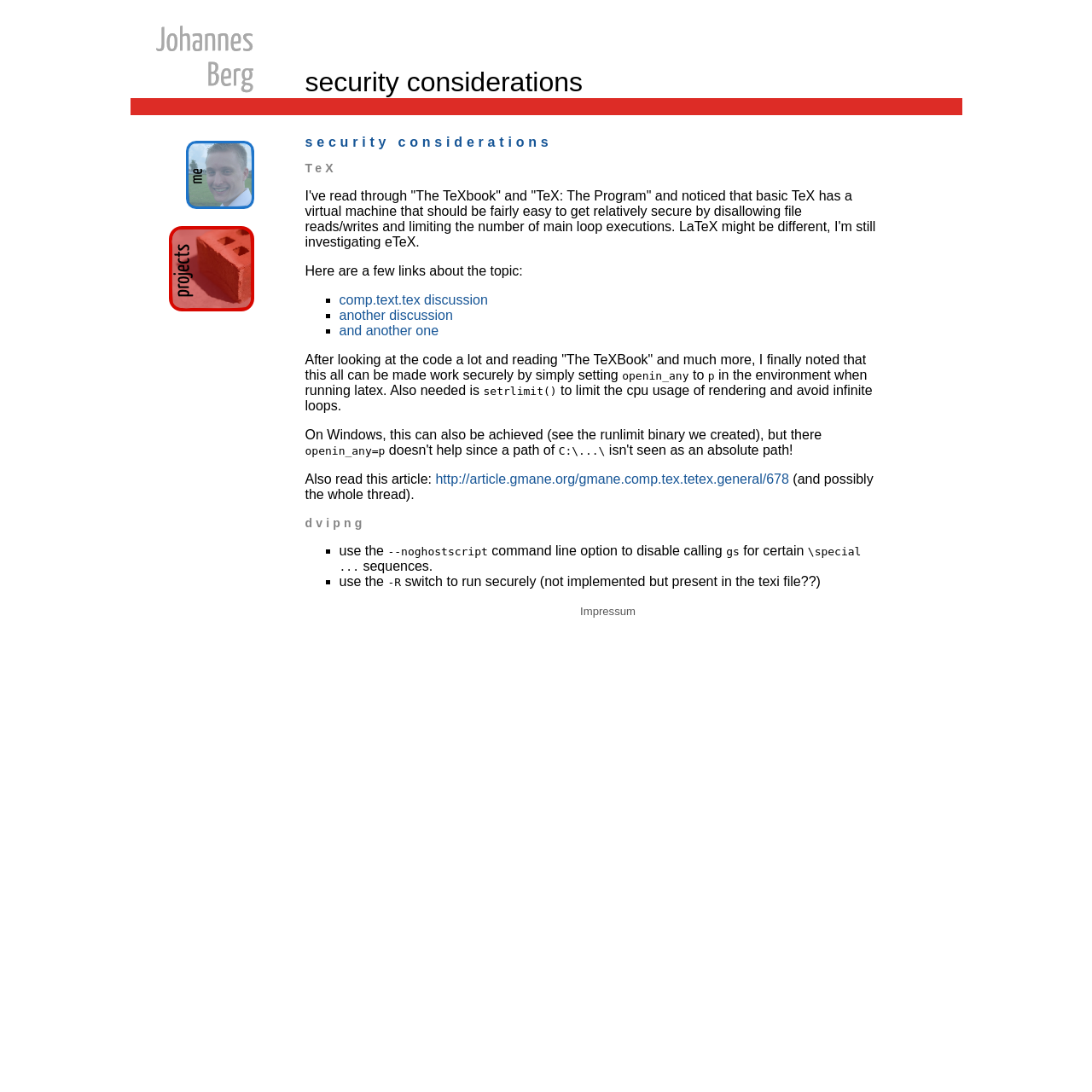Please answer the following question using a single word or phrase: What is the author's name?

Johannes Berg